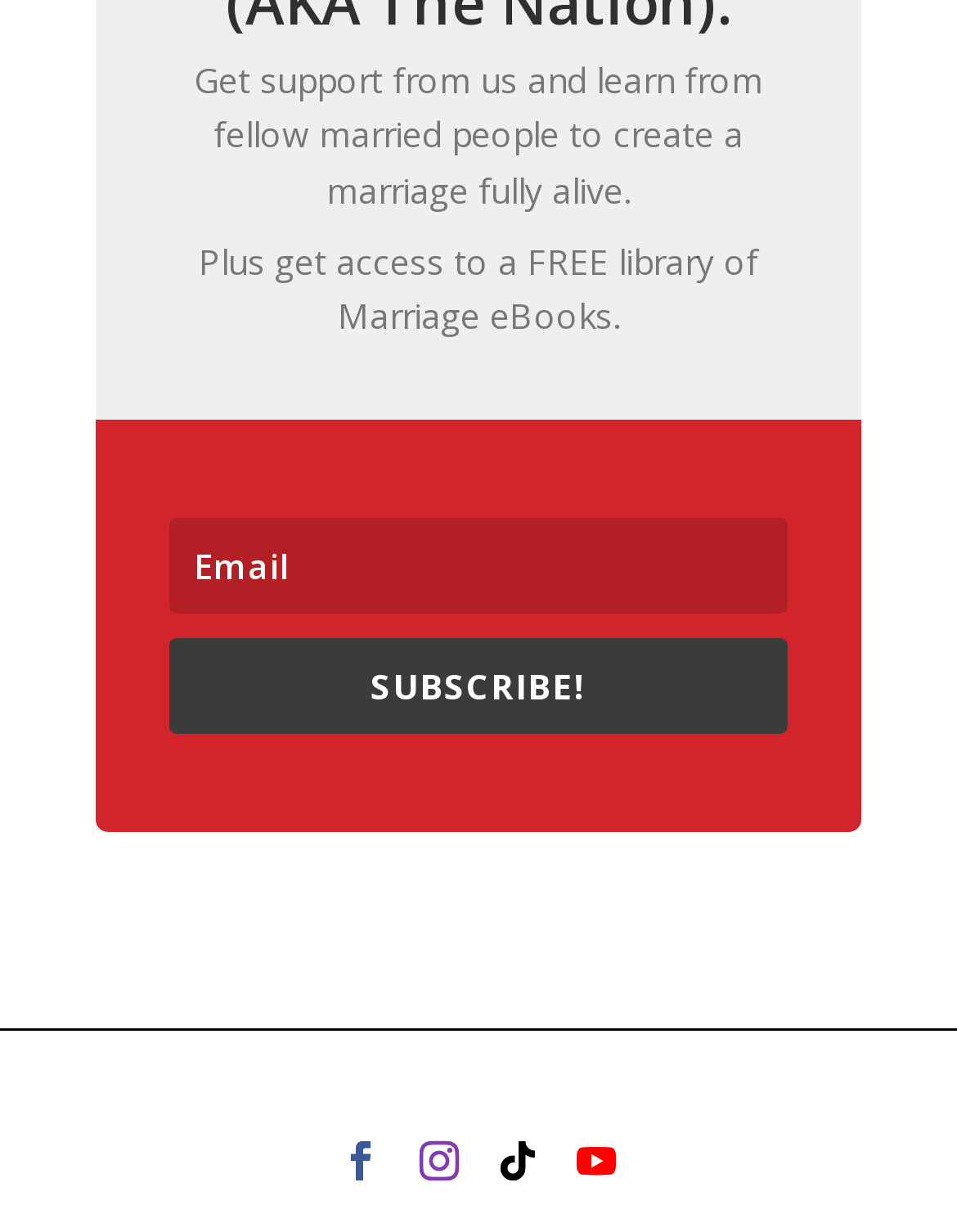Please answer the following question using a single word or phrase: What is the function of the textbox?

Enter email